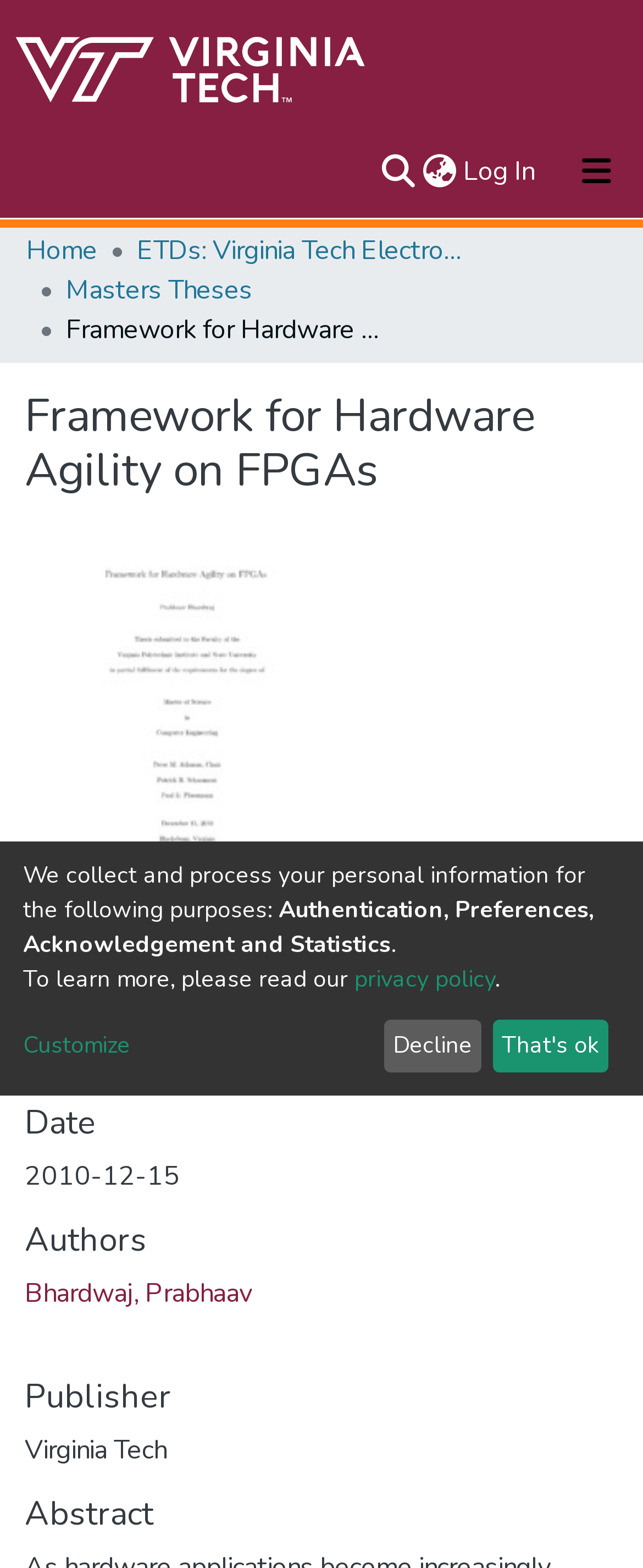Please specify the bounding box coordinates of the clickable section necessary to execute the following command: "View repository logo".

[0.021, 0.017, 0.575, 0.08]